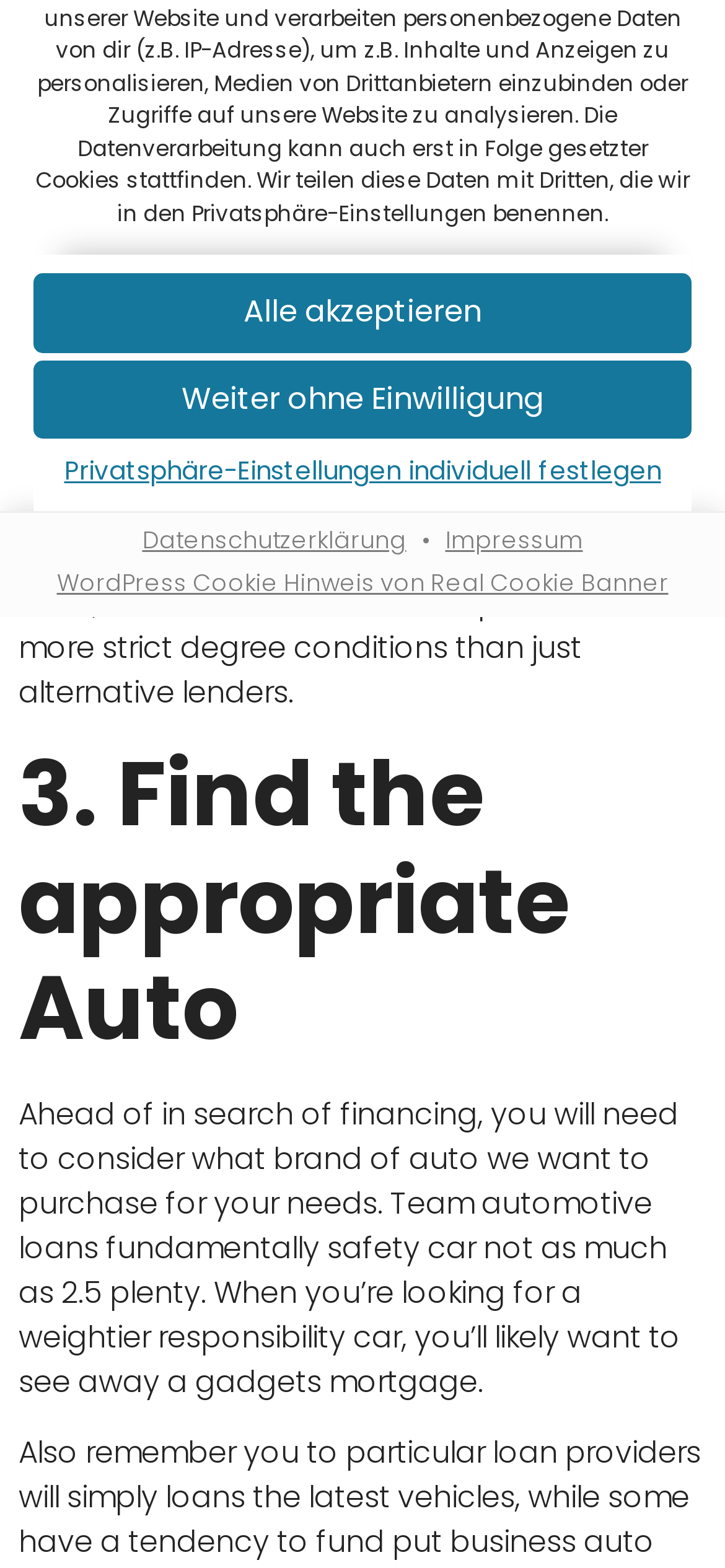Based on the element description "Datenschutzerklärung", predict the bounding box coordinates of the UI element.

[0.433, 0.293, 0.769, 0.312]